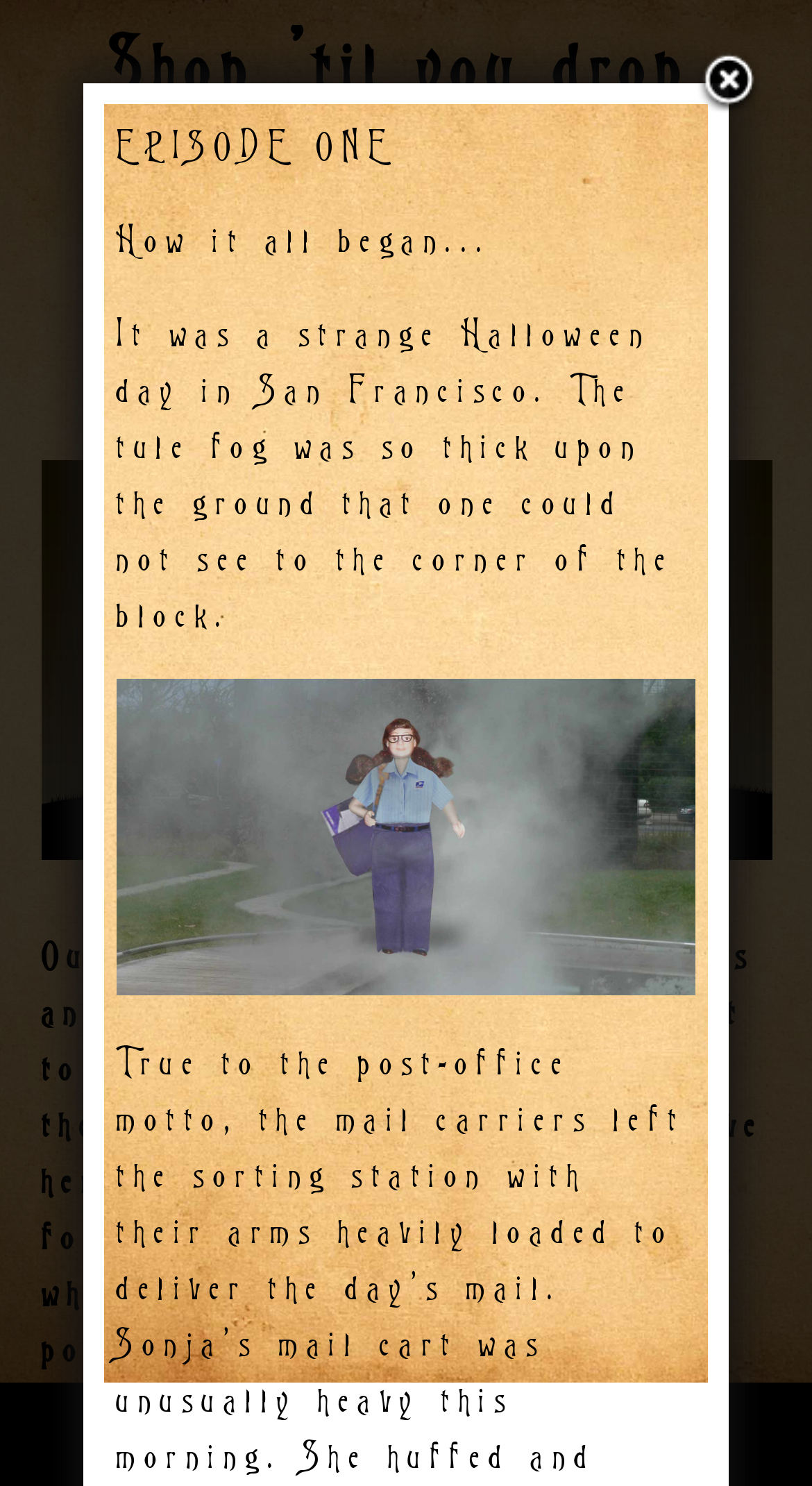What is the main title displayed on this webpage?

Shop ’til you drop…dead